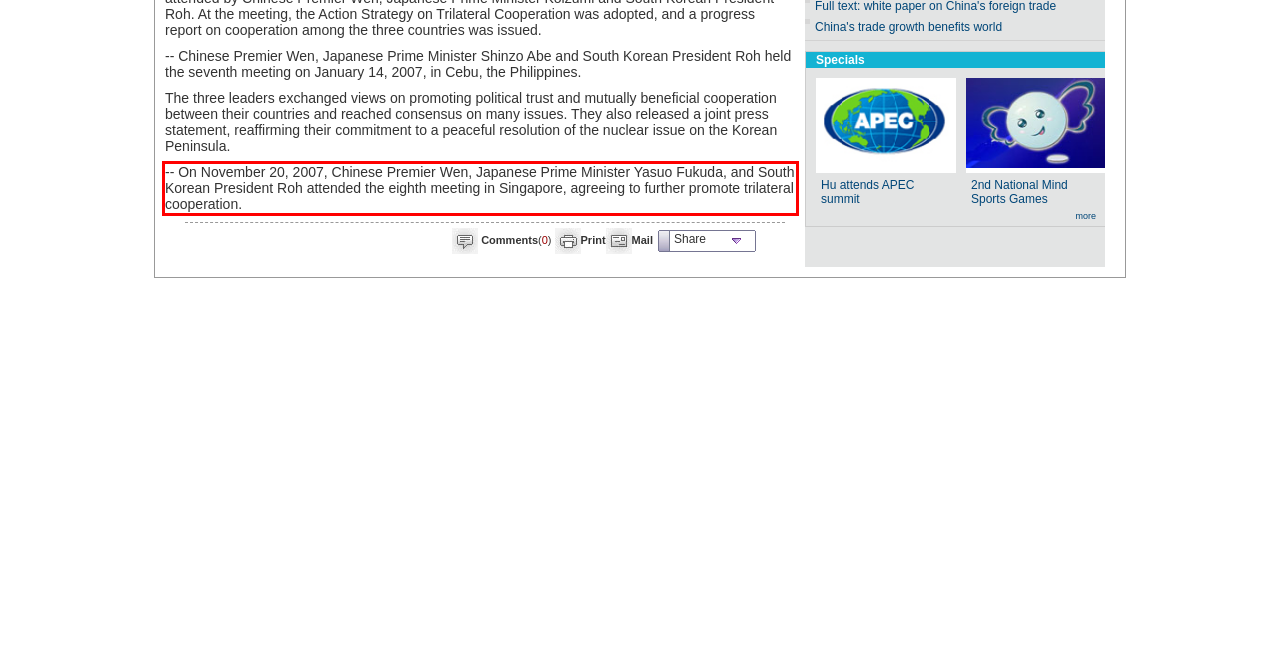You are provided with a webpage screenshot that includes a red rectangle bounding box. Extract the text content from within the bounding box using OCR.

-- On November 20, 2007, Chinese Premier Wen, Japanese Prime Minister Yasuo Fukuda, and South Korean President Roh attended the eighth meeting in Singapore, agreeing to further promote trilateral cooperation.